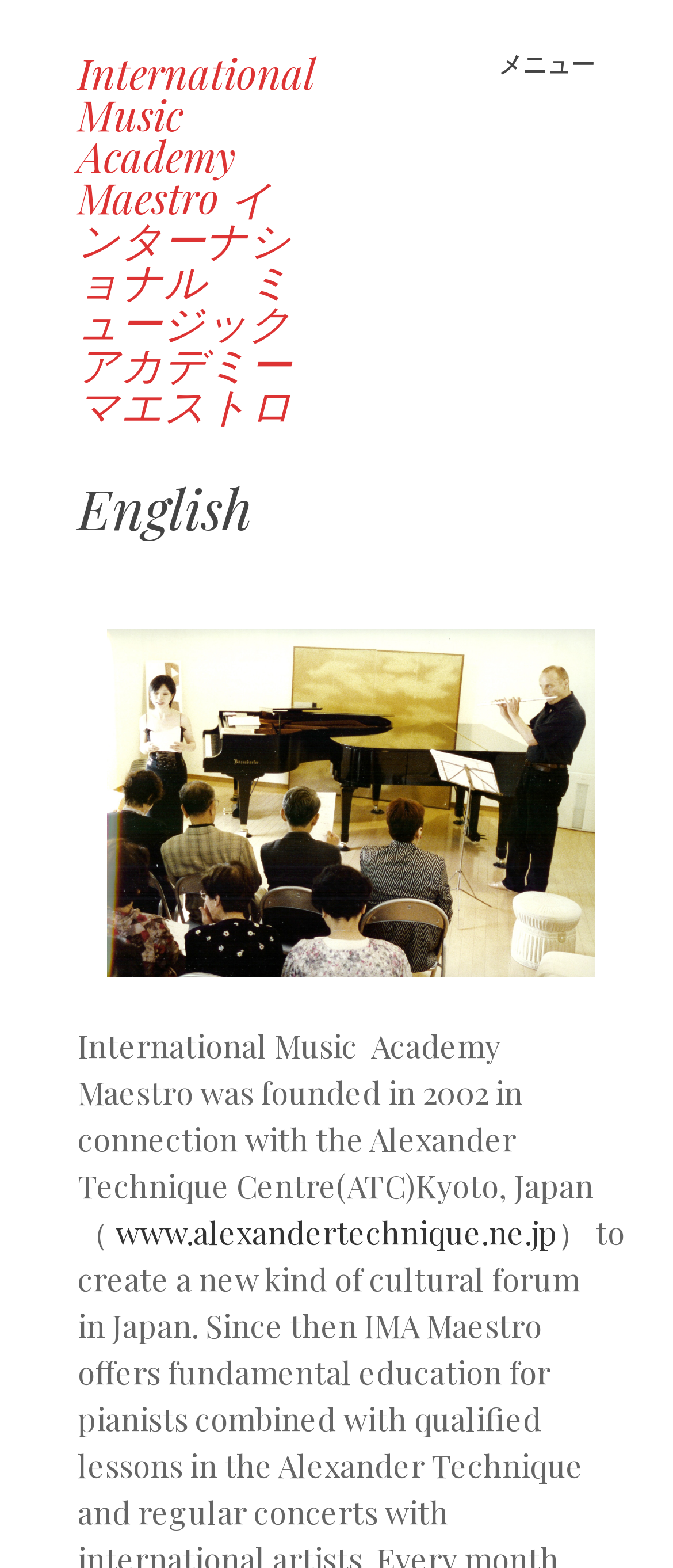Please provide a detailed answer to the question below based on the screenshot: 
What language is the website currently in?

The language can be found in the header element, which reads 'English', indicating that the website is currently in English.